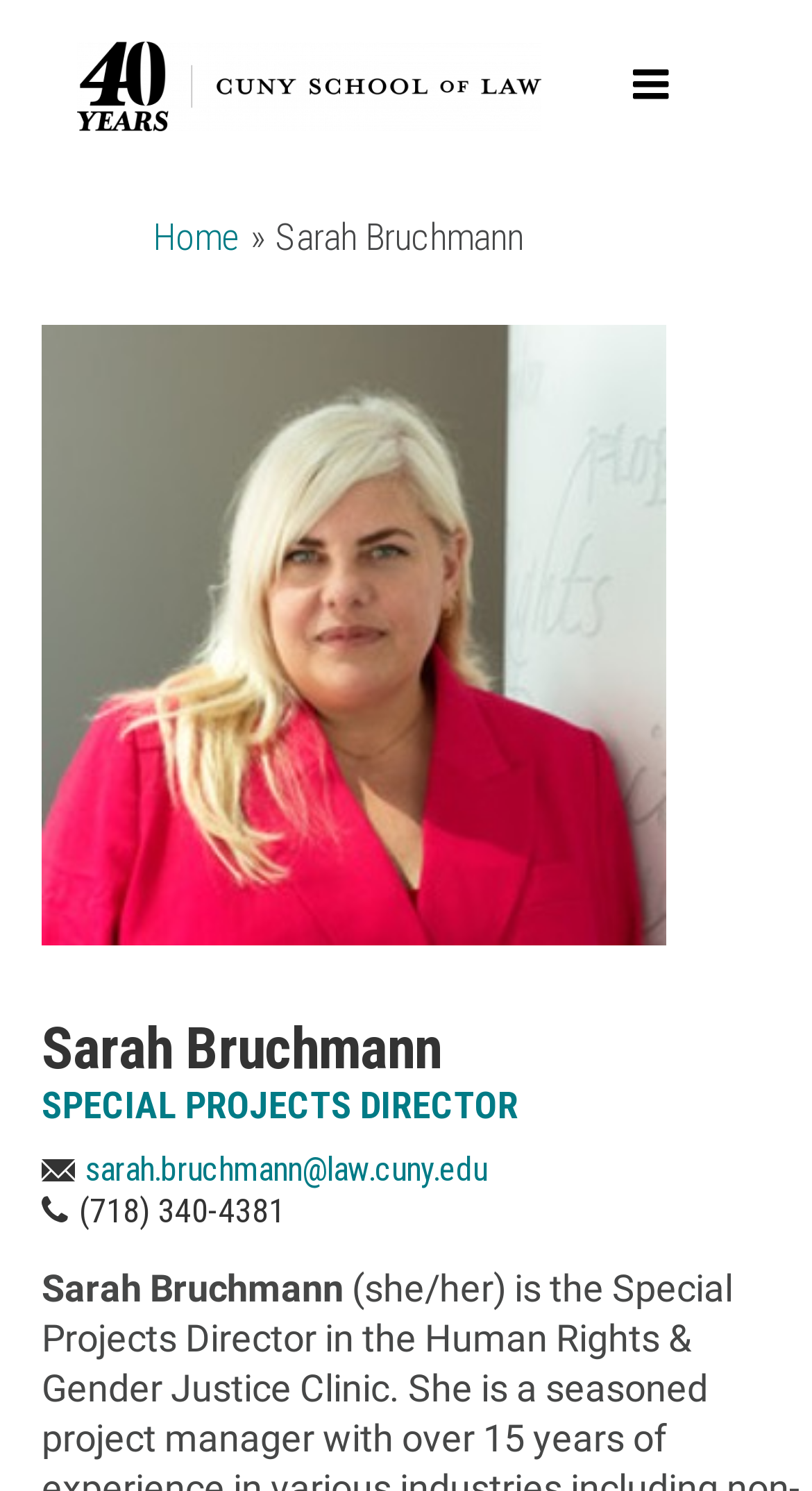Using details from the image, please answer the following question comprehensively:
What is the email address of the person on this webpage?

I found the email address 'sarah.bruchmann@law.cuny.edu' in the link element with bounding box coordinates [0.105, 0.771, 0.6, 0.798].